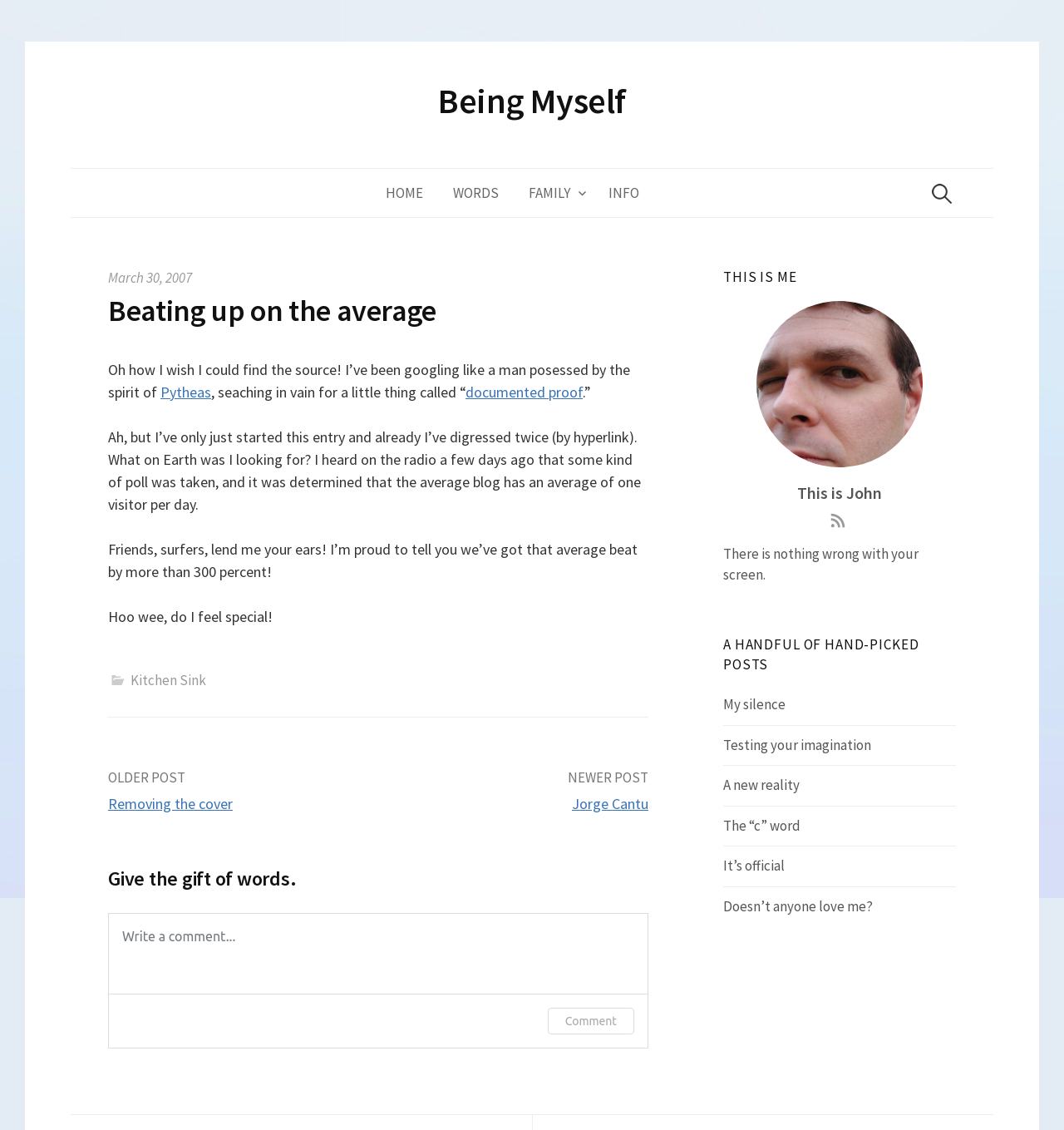Determine the bounding box coordinates of the element's region needed to click to follow the instruction: "Go to the home page". Provide these coordinates as four float numbers between 0 and 1, formatted as [left, top, right, bottom].

[0.362, 0.15, 0.411, 0.192]